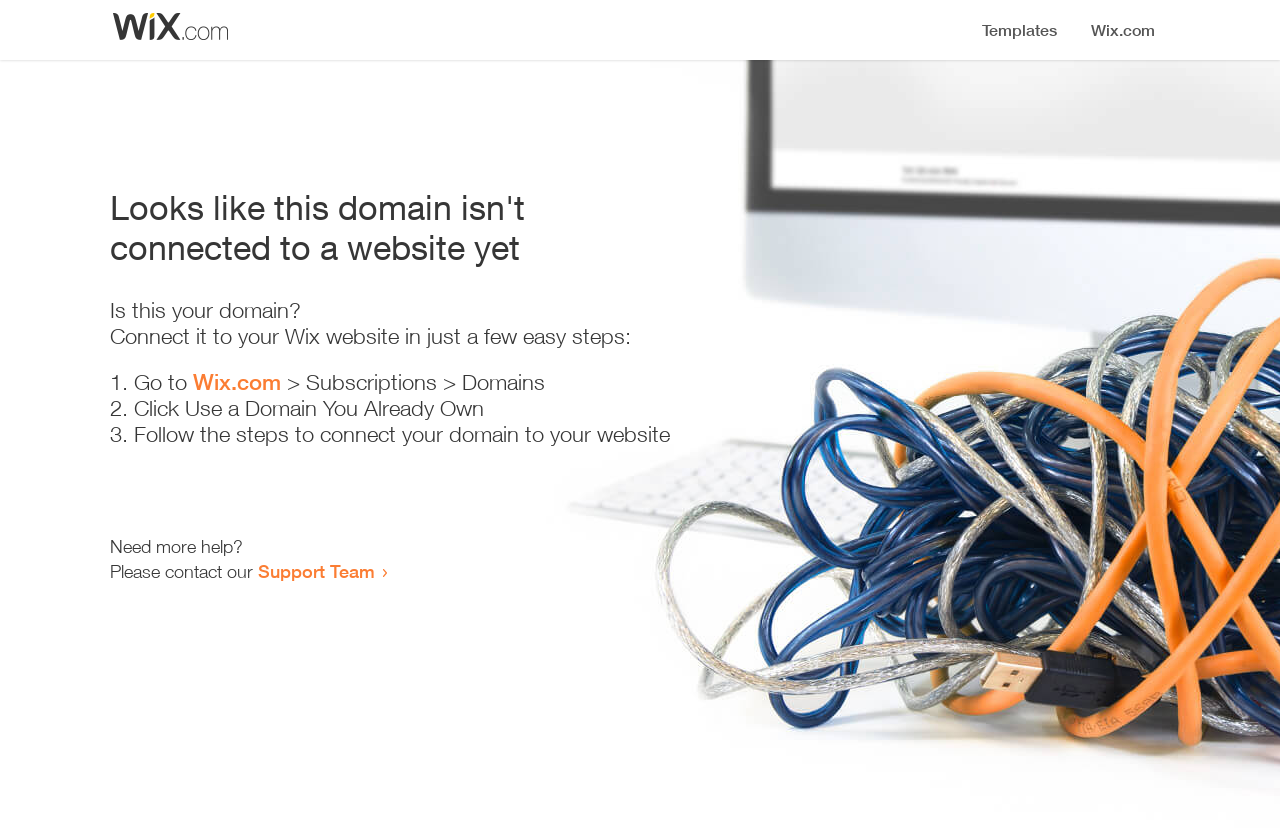What is the purpose of this webpage?
Based on the visual, give a brief answer using one word or a short phrase.

Domain connection guidance